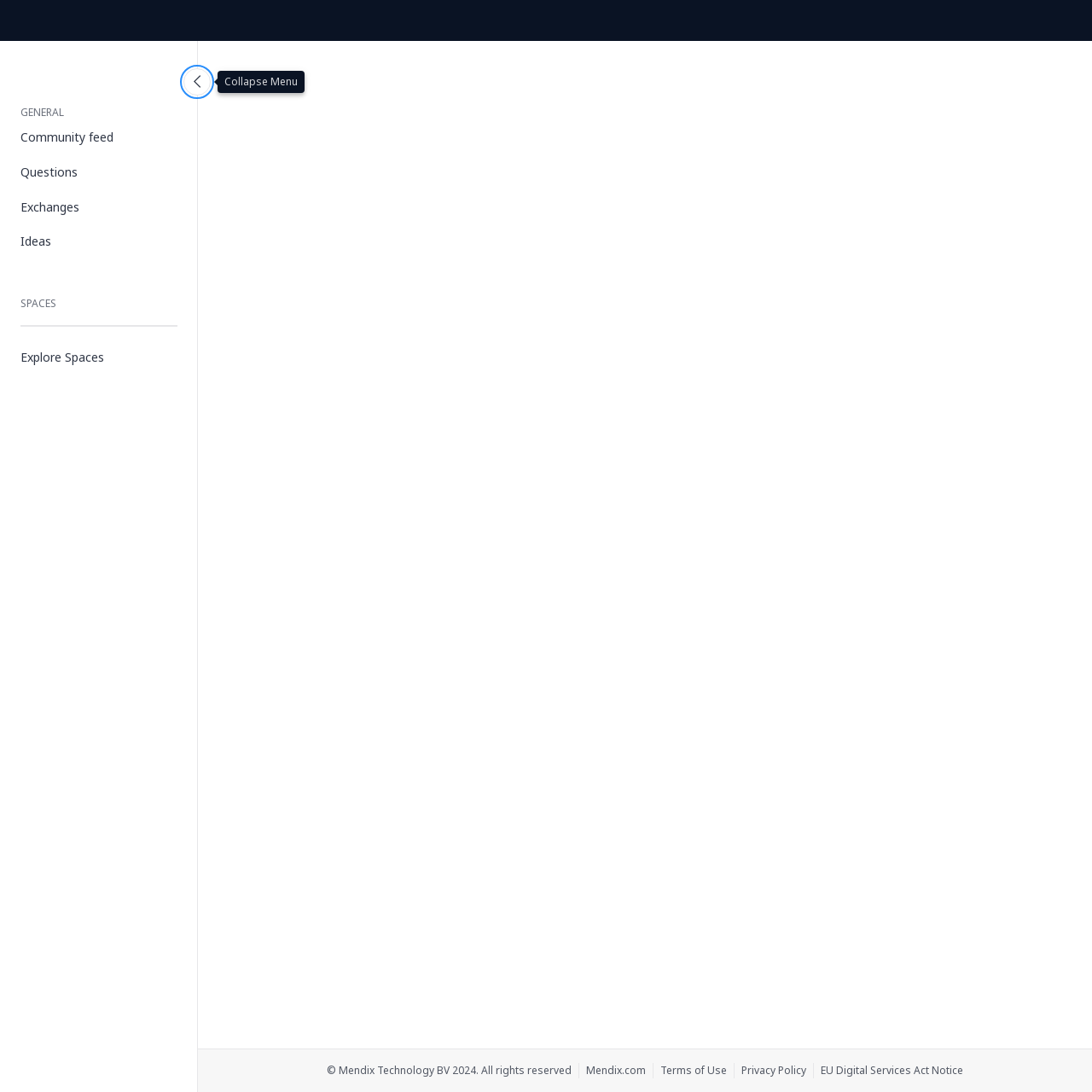Locate the bounding box coordinates of the UI element described by: "contact@AuroraGunClub.com". Provide the coordinates as four float numbers between 0 and 1, formatted as [left, top, right, bottom].

None